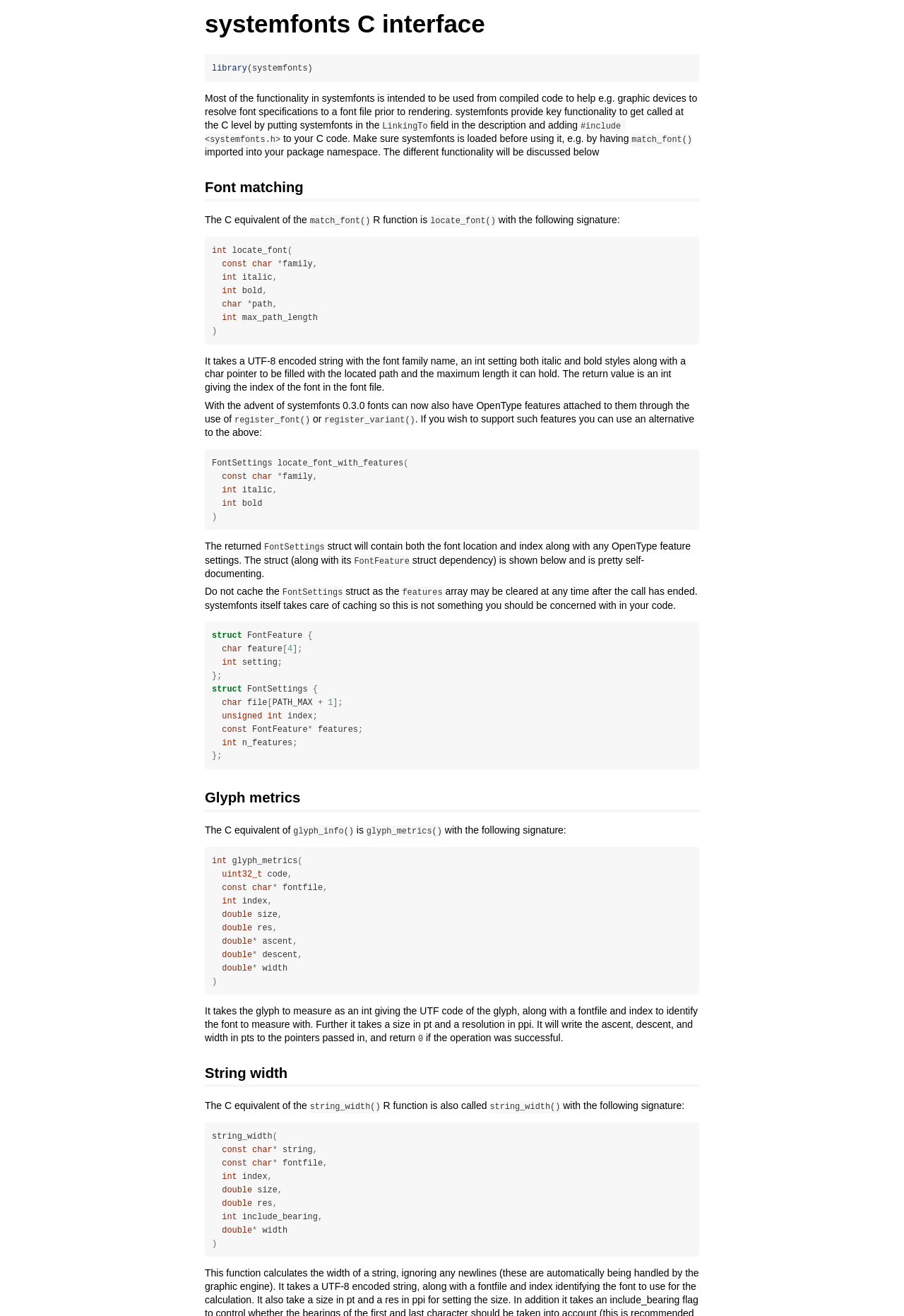What is the purpose of systemfonts?
Carefully analyze the image and provide a thorough answer to the question.

Based on the webpage content, systemfonts is a C interface that provides key functionality for font management, allowing graphic devices to resolve font specifications to a font file prior to rendering.